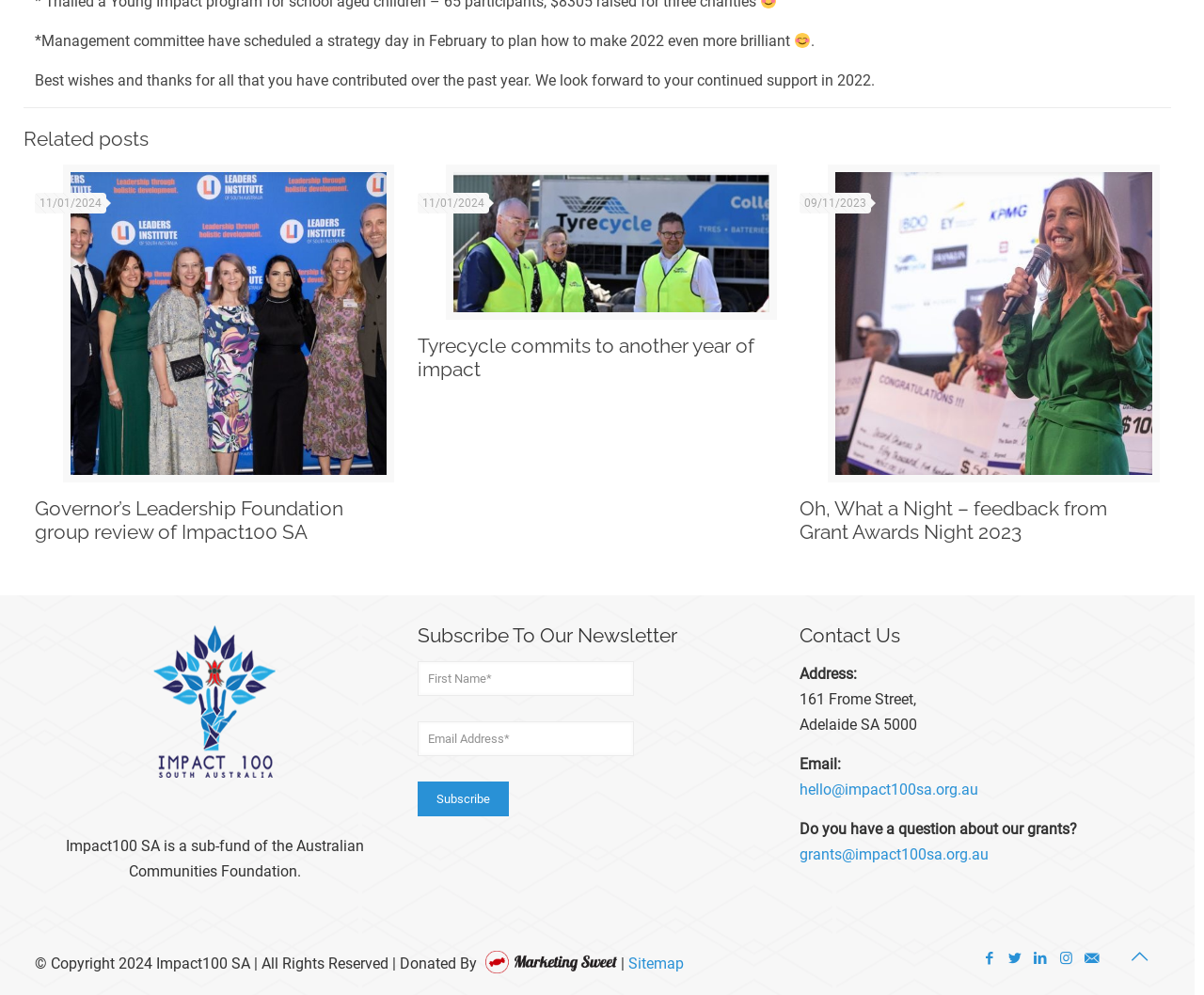From the element description: "name="FNAME" placeholder="First Name*"", extract the bounding box coordinates of the UI element. The coordinates should be expressed as four float numbers between 0 and 1, in the order [left, top, right, bottom].

[0.347, 0.664, 0.526, 0.699]